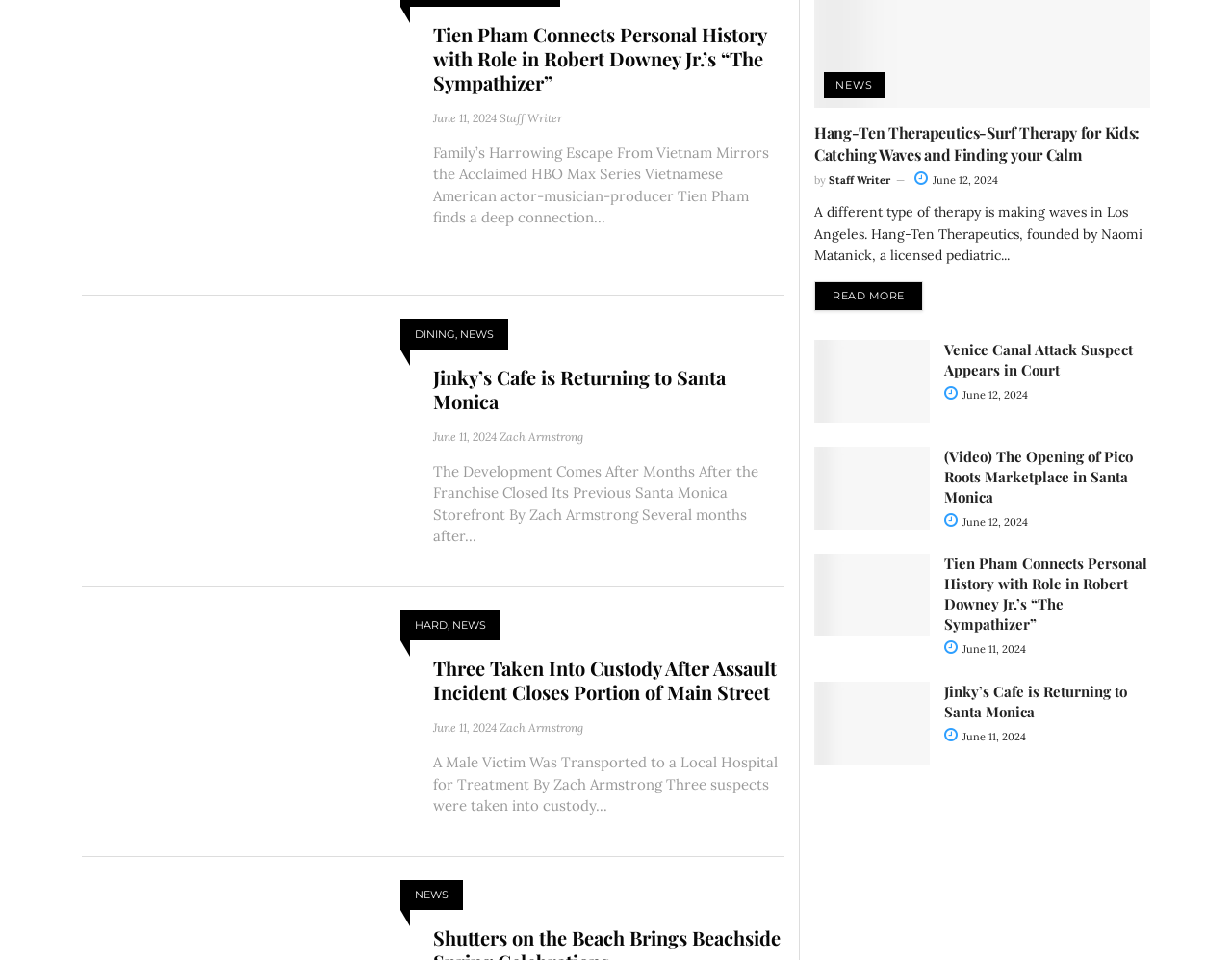Kindly determine the bounding box coordinates for the area that needs to be clicked to execute this instruction: "View the article about Hang-Ten Therapeutics' surf therapy for kids".

[0.661, 0.127, 0.934, 0.172]